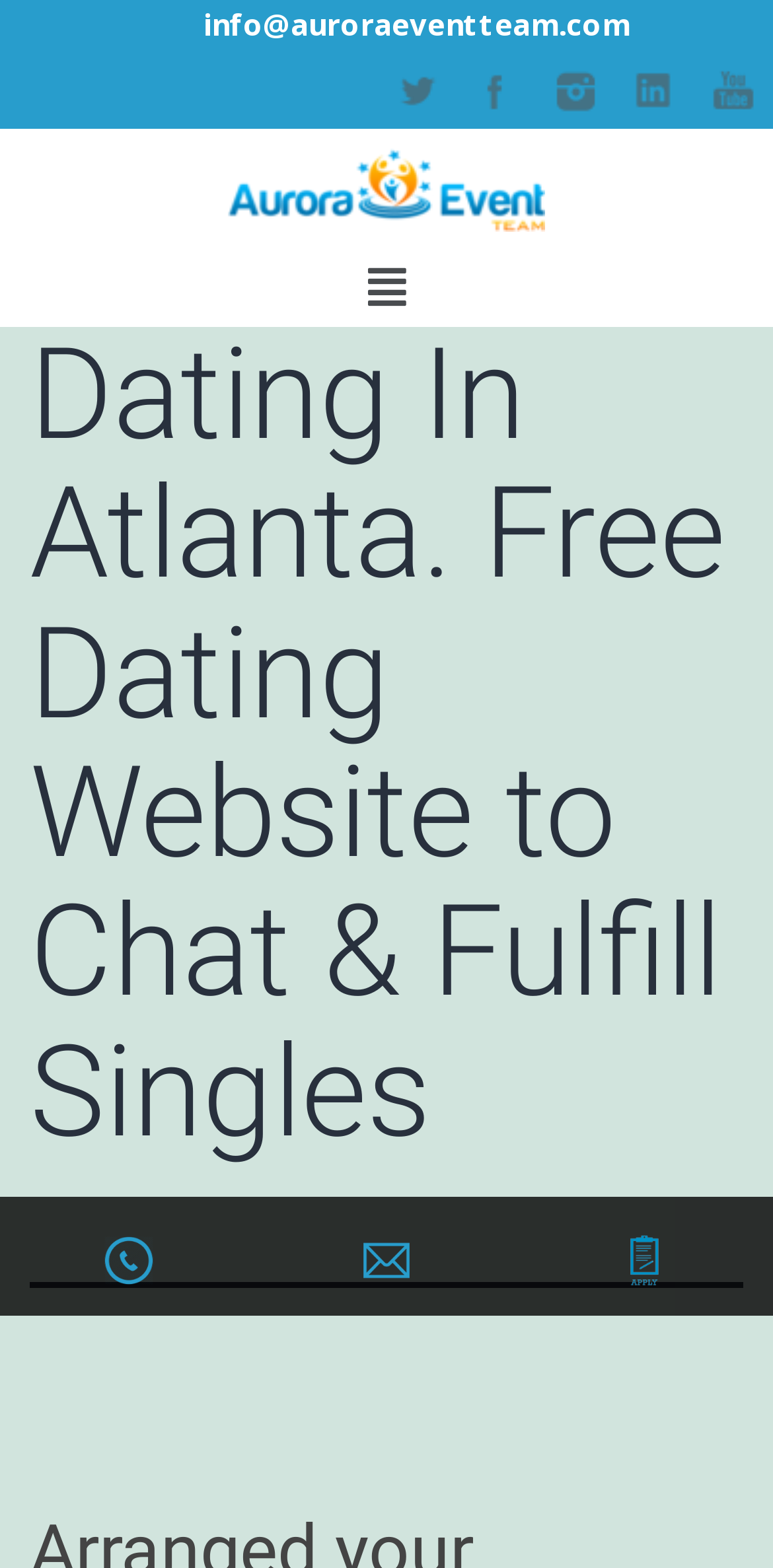What is the text of the webpage's headline?

Dating In Atlanta. Free Dating Website to Chat & Fulfill Singles